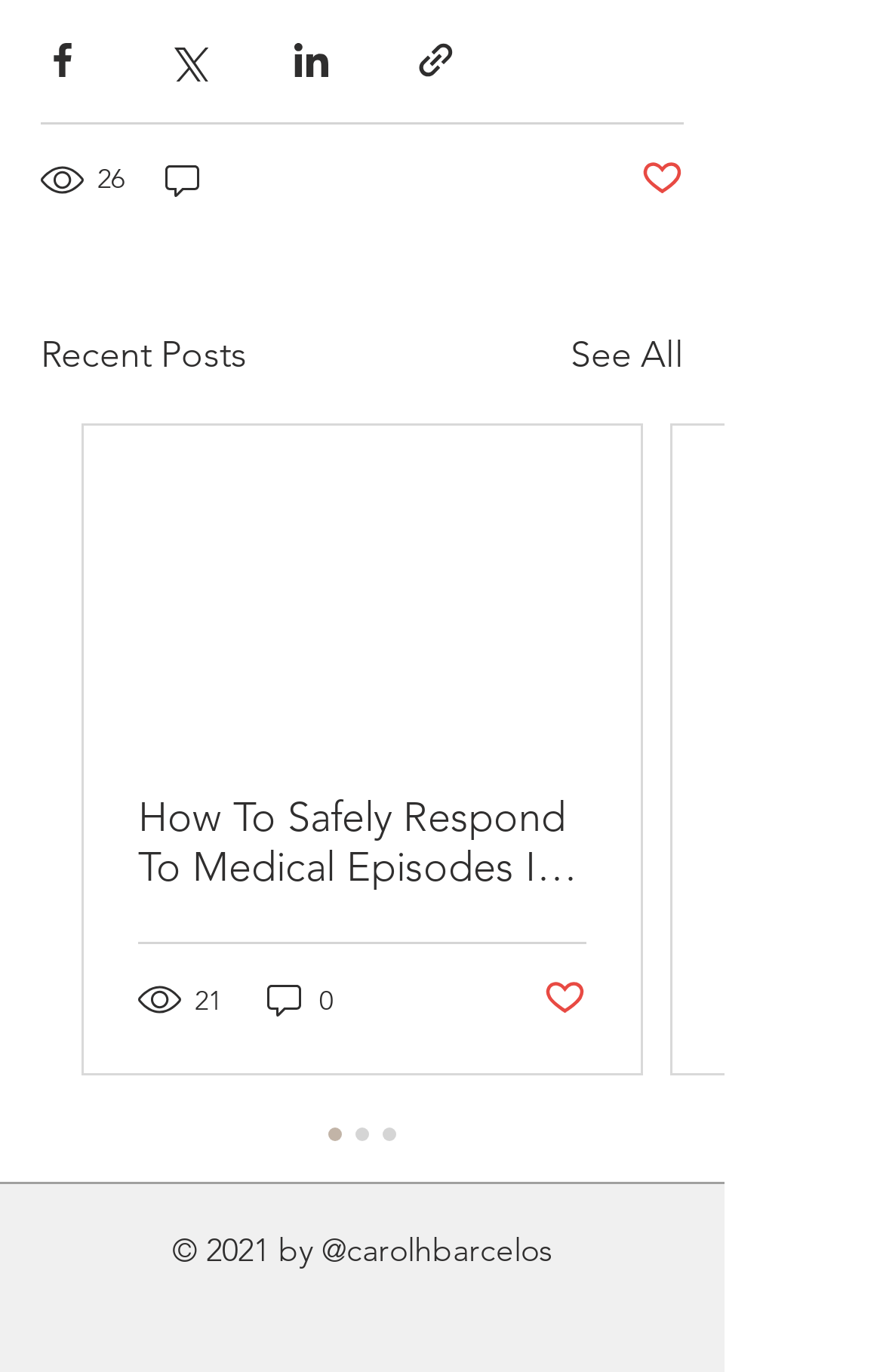Refer to the image and provide an in-depth answer to the question:
How many views does the first post have?

The first post has 26 views, as indicated by the text '26 views' next to the post.